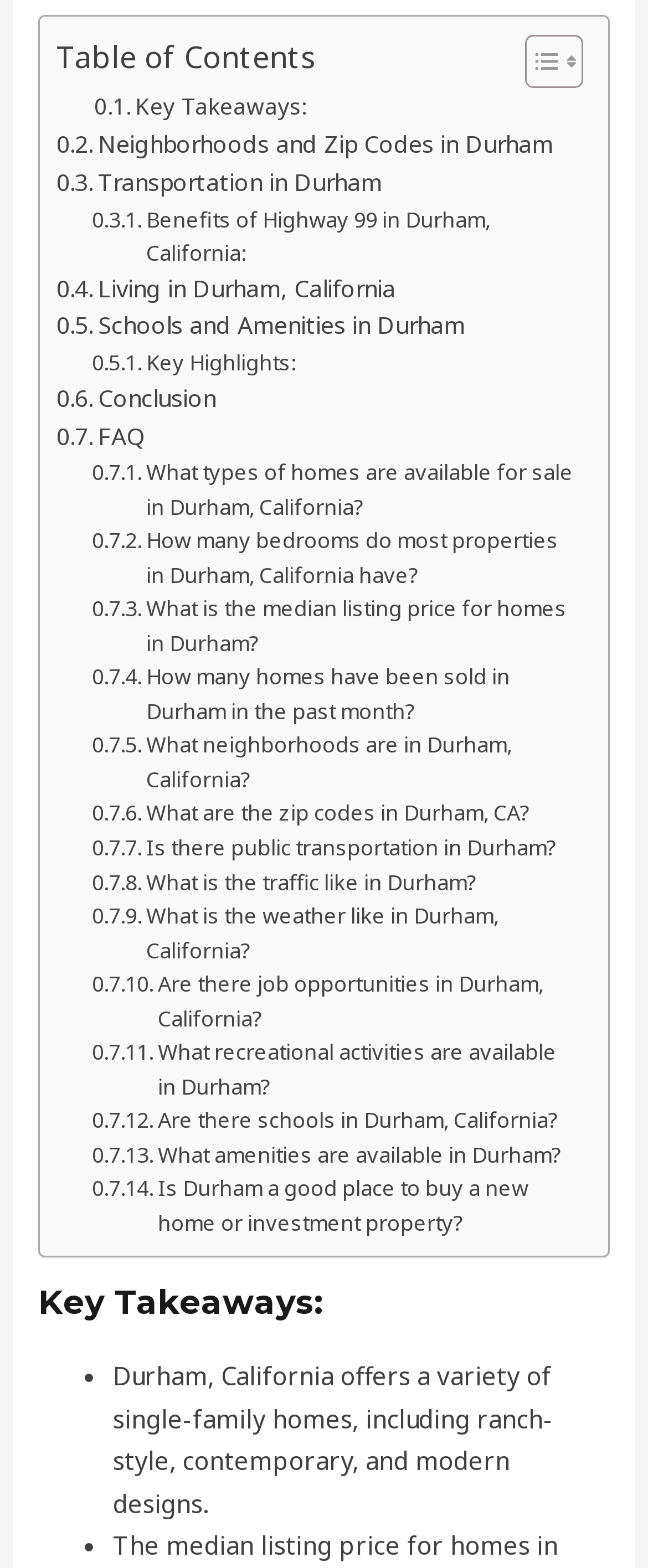Identify the bounding box coordinates necessary to click and complete the given instruction: "Read about Benefits of Highway 99 in Durham, California".

[0.142, 0.129, 0.887, 0.172]